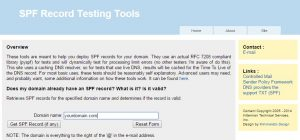Analyze the image and provide a detailed caption.

The image depicts a screenshot of the Kitterman SPF Record Testing Tool. This web interface is designed to help users verify SPF (Sender Policy Framework) records, which are crucial for ensuring that email servers are authorized to send emails on behalf of a domain. 

The overview section explains the purpose of the tools, emphasizing their adherence to RFC 7208 standards. Users can input their domain name to check if an SPF record exists and if it is valid by clicking the "Get SPF Record" button. Additionally, information regarding the domain's status and record details will be displayed.

This tool is particularly useful for administrators managing email services, helping them prevent issues related to mail deliverability and ensuring compliance with email authentication protocols. The layout is user-friendly, guiding users through the testing process seamlessly.